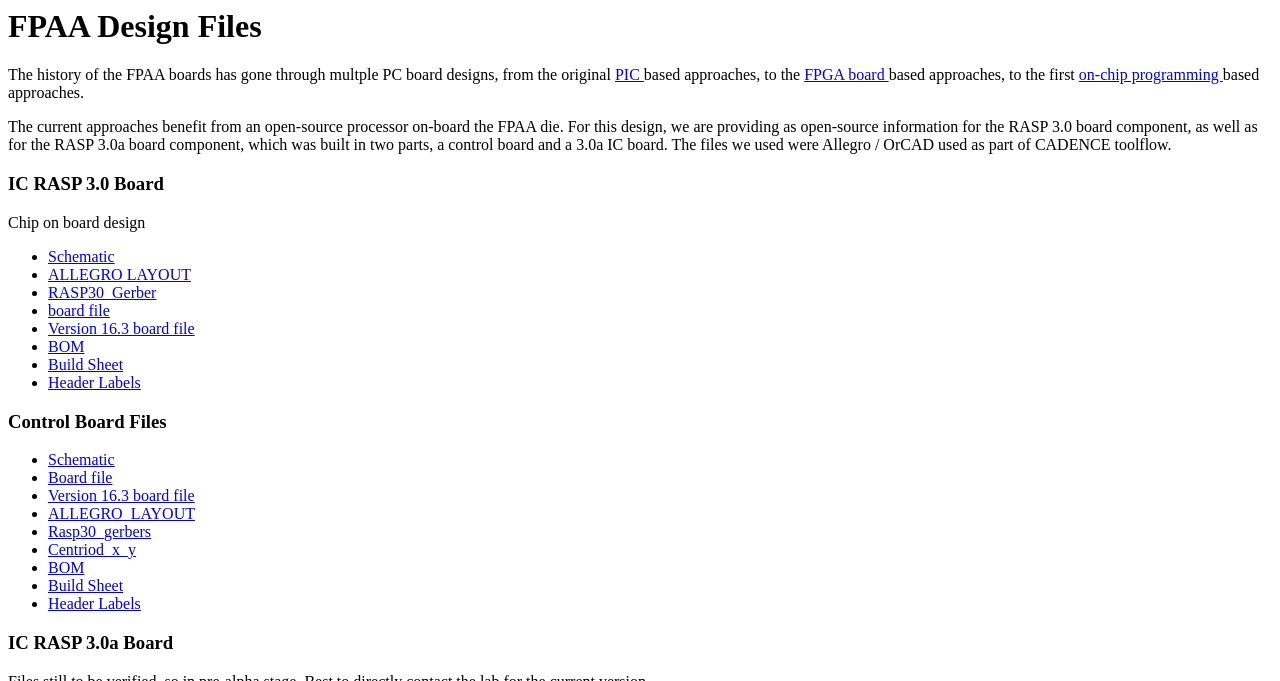What CAD toolflow is used for the design files?
Look at the image and provide a detailed response to the question.

The design files on this webpage were created using the CADENCE toolflow, which includes Allegro and OrCAD. This is mentioned in the text as part of the description of the design files.